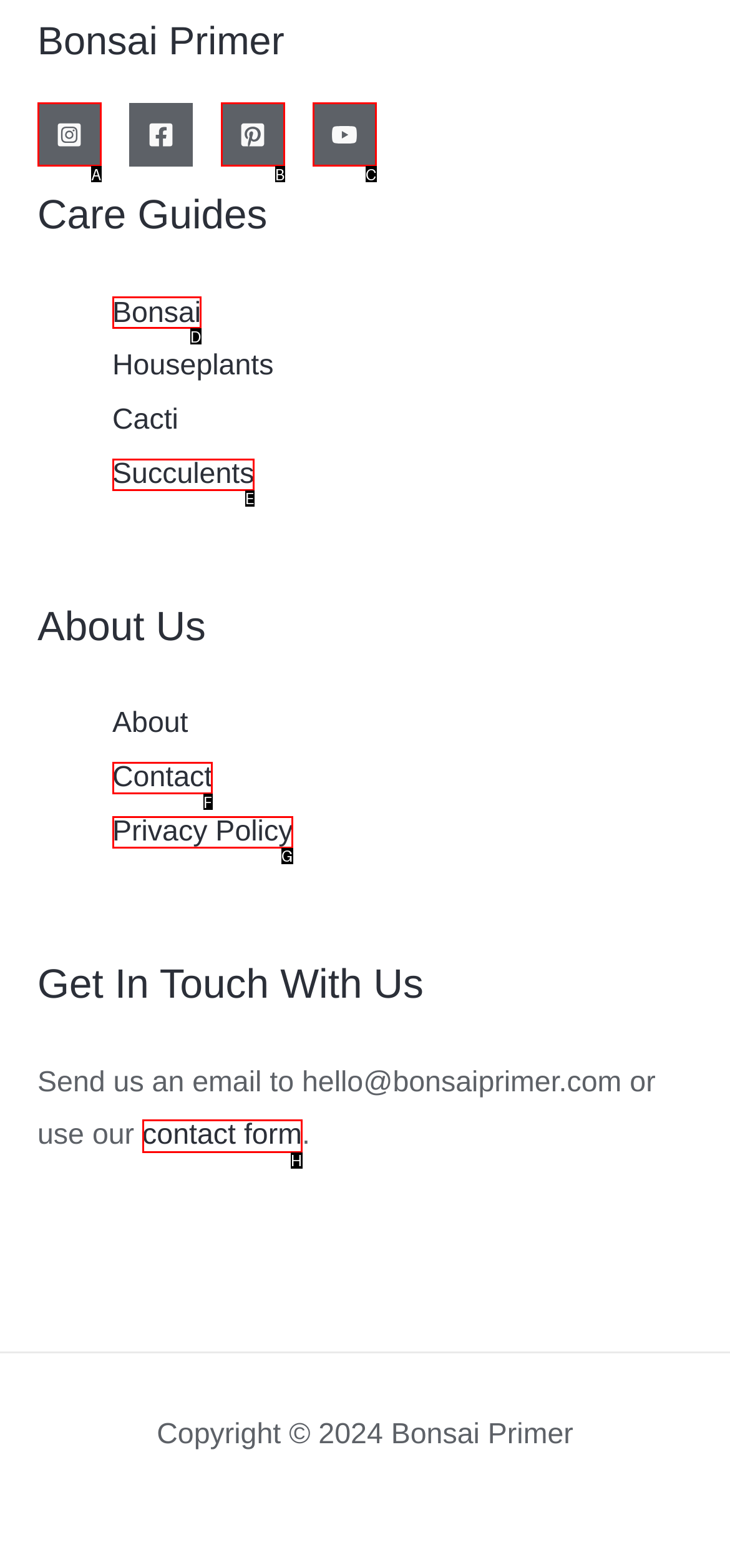Select the appropriate HTML element that needs to be clicked to finish the task: Send a message using the contact form
Reply with the letter of the chosen option.

H